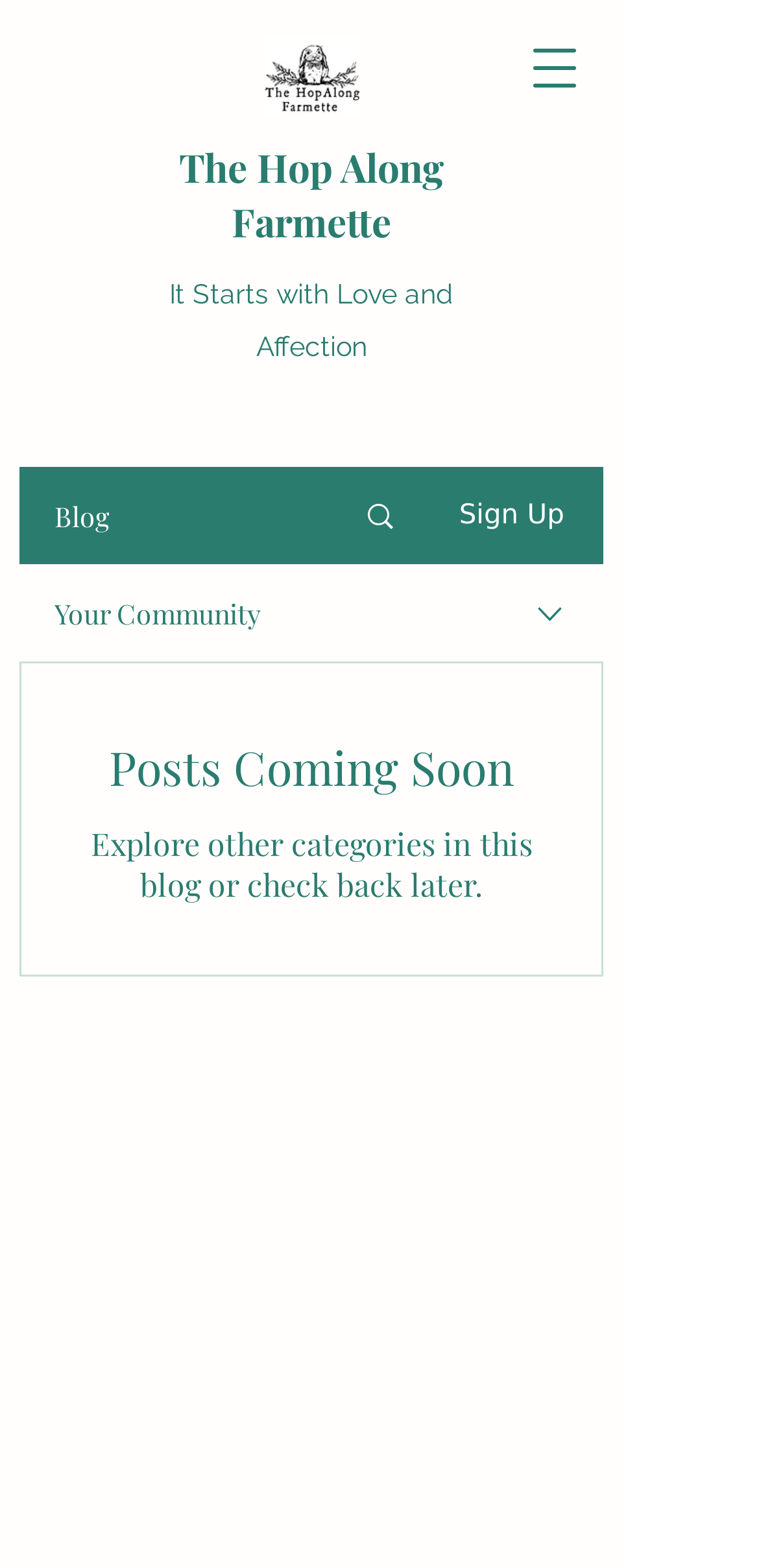What is the theme of the blog?
Based on the visual, give a brief answer using one word or a short phrase.

Farm or agriculture